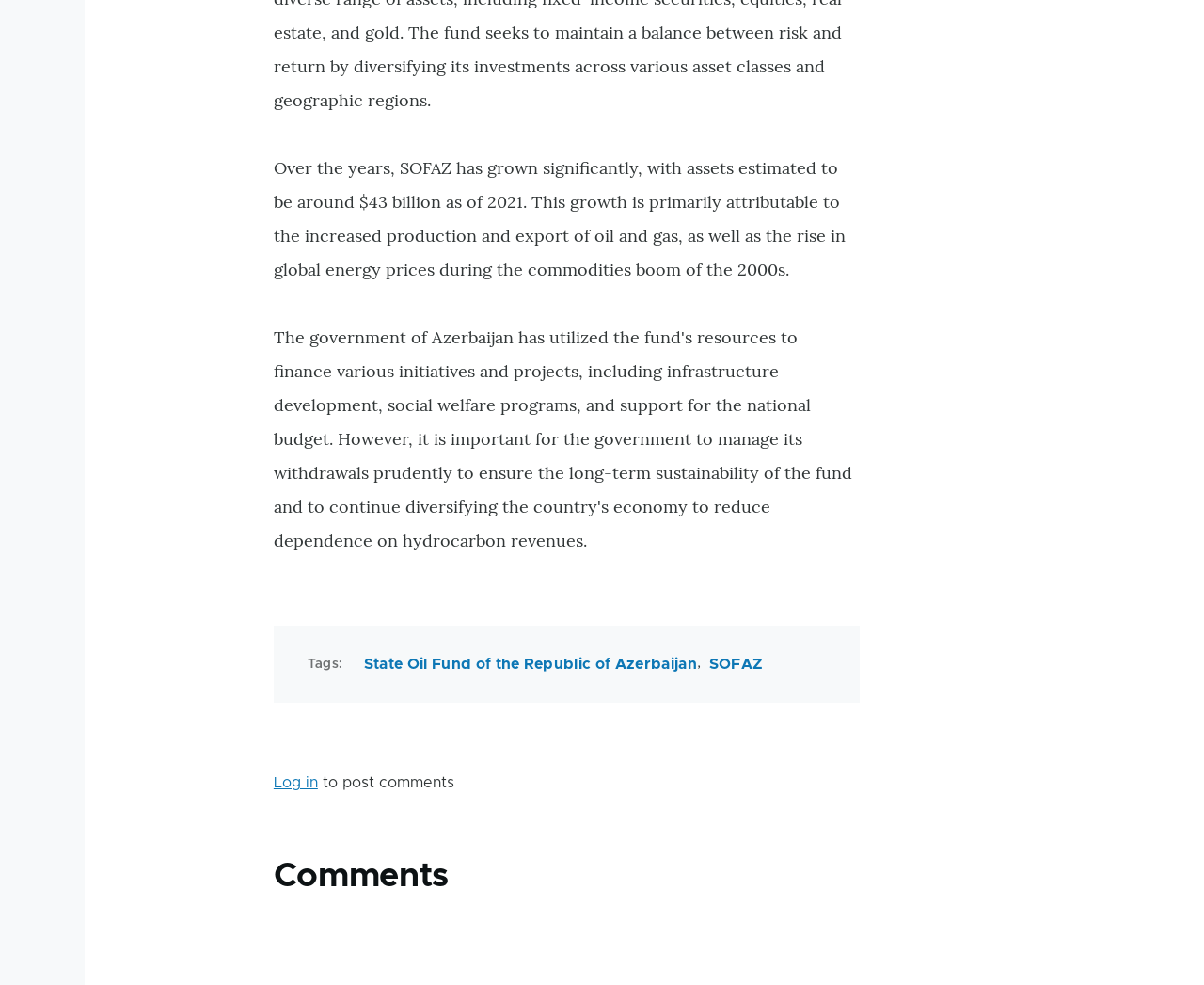For the following element description, predict the bounding box coordinates in the format (top-left x, top-left y, bottom-right x, bottom-right y). All values should be floating point numbers between 0 and 1. Description: SOFAZ

[0.589, 0.661, 0.634, 0.688]